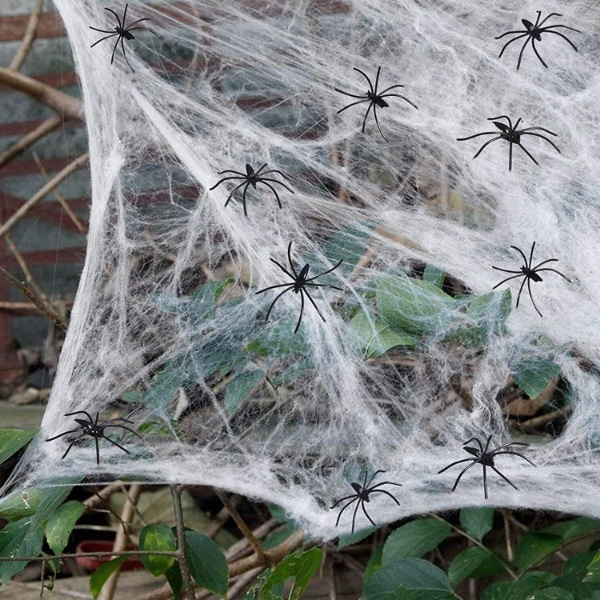What is the purpose of the spider web decoration?
Using the visual information, respond with a single word or phrase.

To create eerie atmosphere